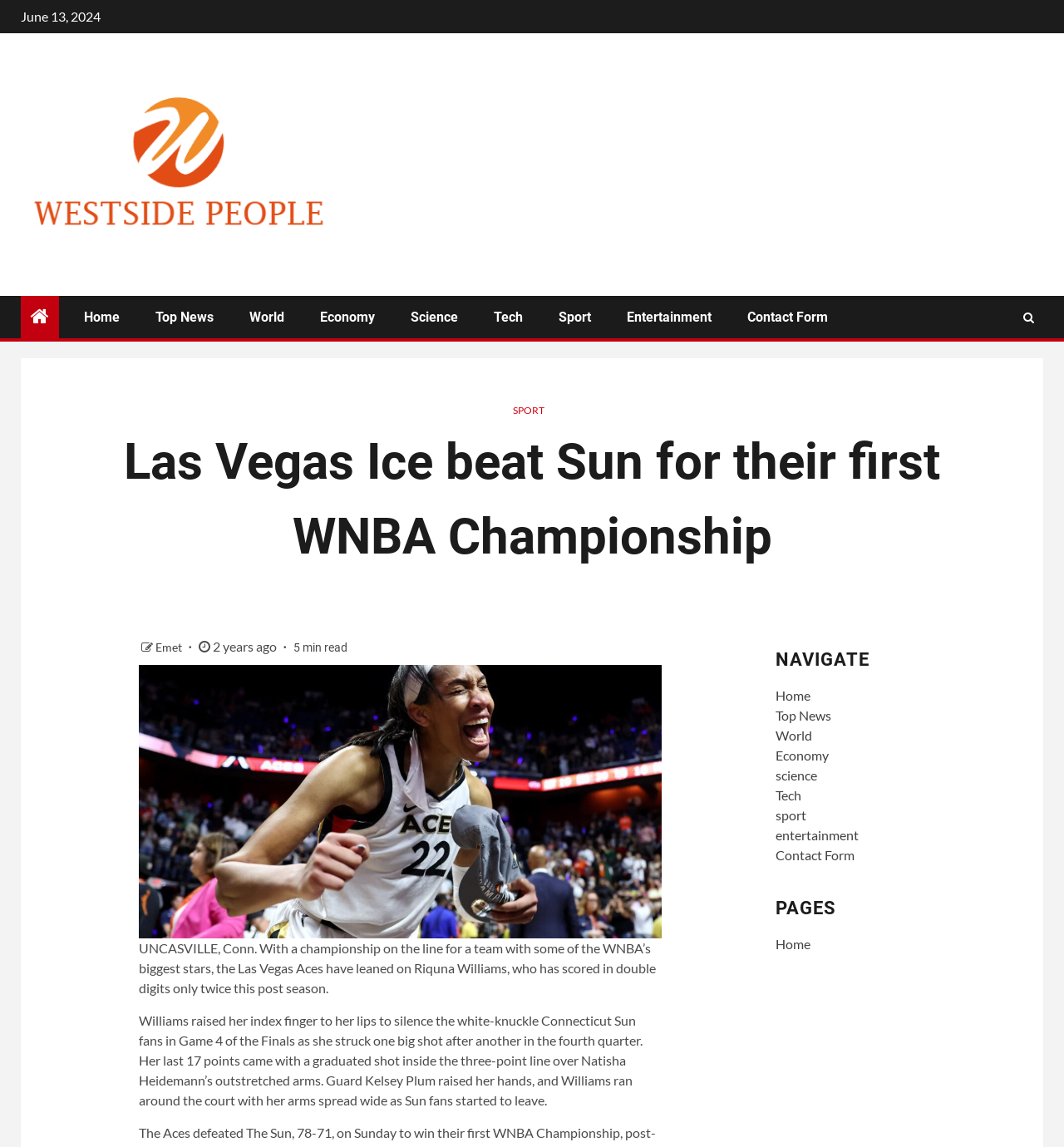Predict the bounding box of the UI element based on the description: "science". The coordinates should be four float numbers between 0 and 1, formatted as [left, top, right, bottom].

[0.729, 0.669, 0.768, 0.683]